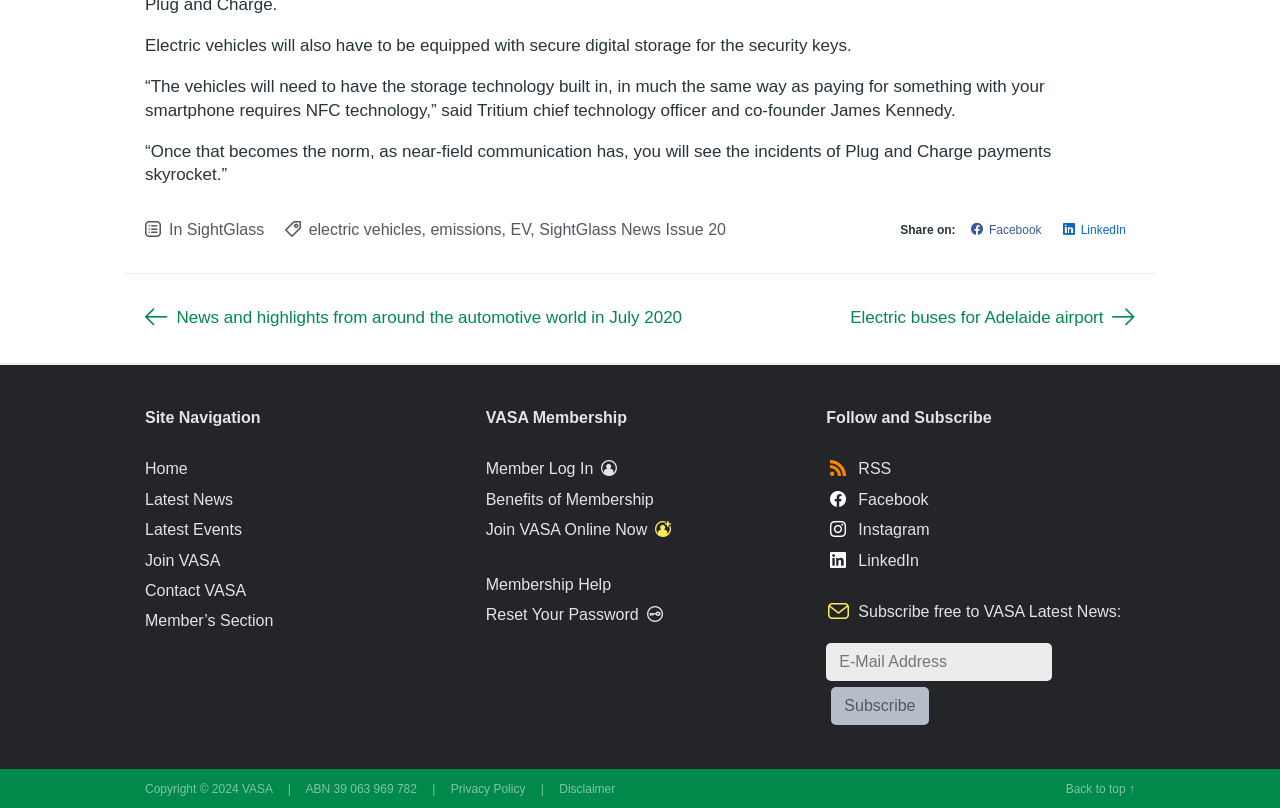Identify the bounding box for the UI element described as: "Member’s Section". Ensure the coordinates are four float numbers between 0 and 1, formatted as [left, top, right, bottom].

[0.113, 0.754, 0.214, 0.784]